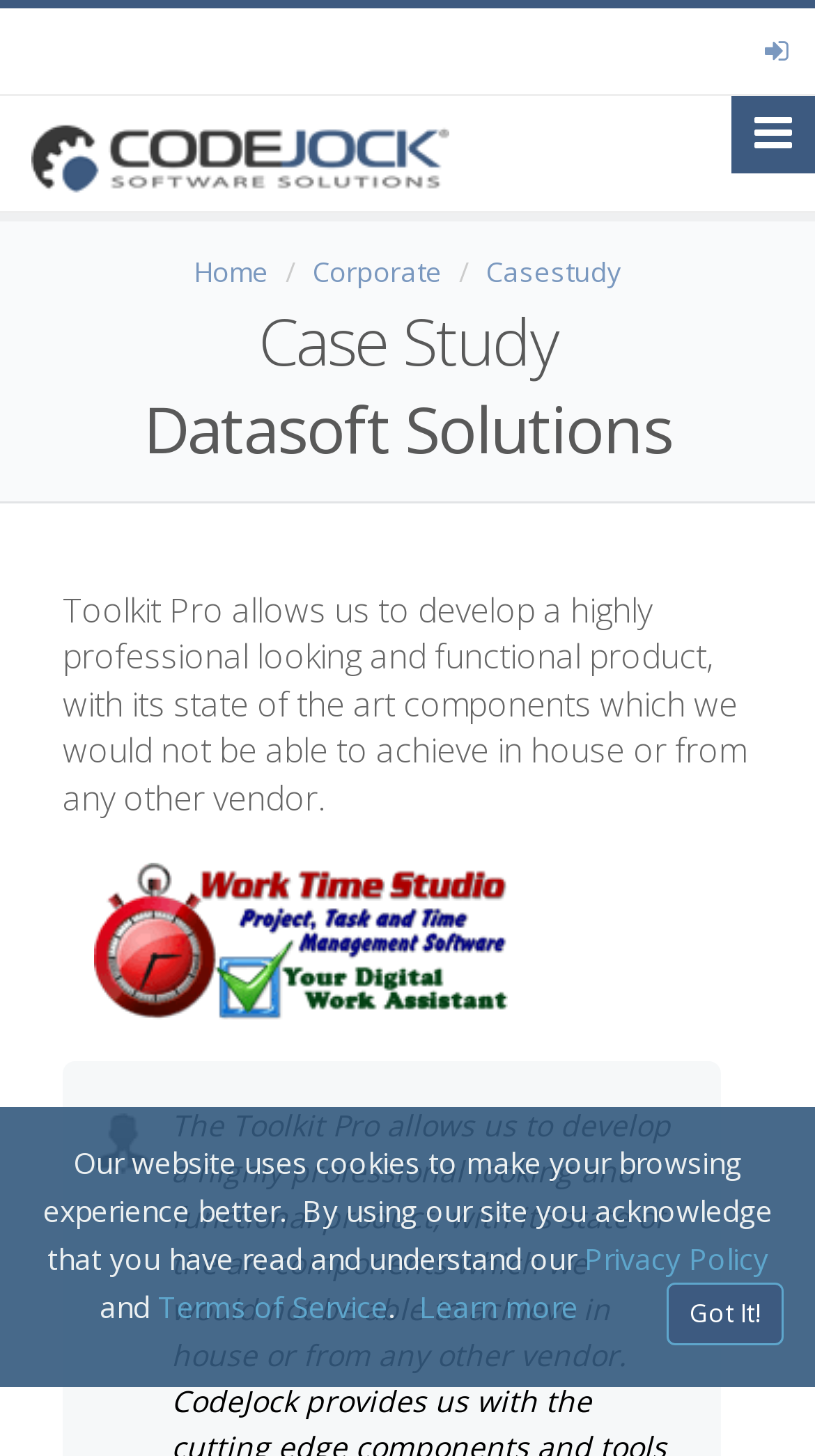Please determine the bounding box coordinates for the element that should be clicked to follow these instructions: "Click the Casestudy link".

[0.596, 0.174, 0.763, 0.199]